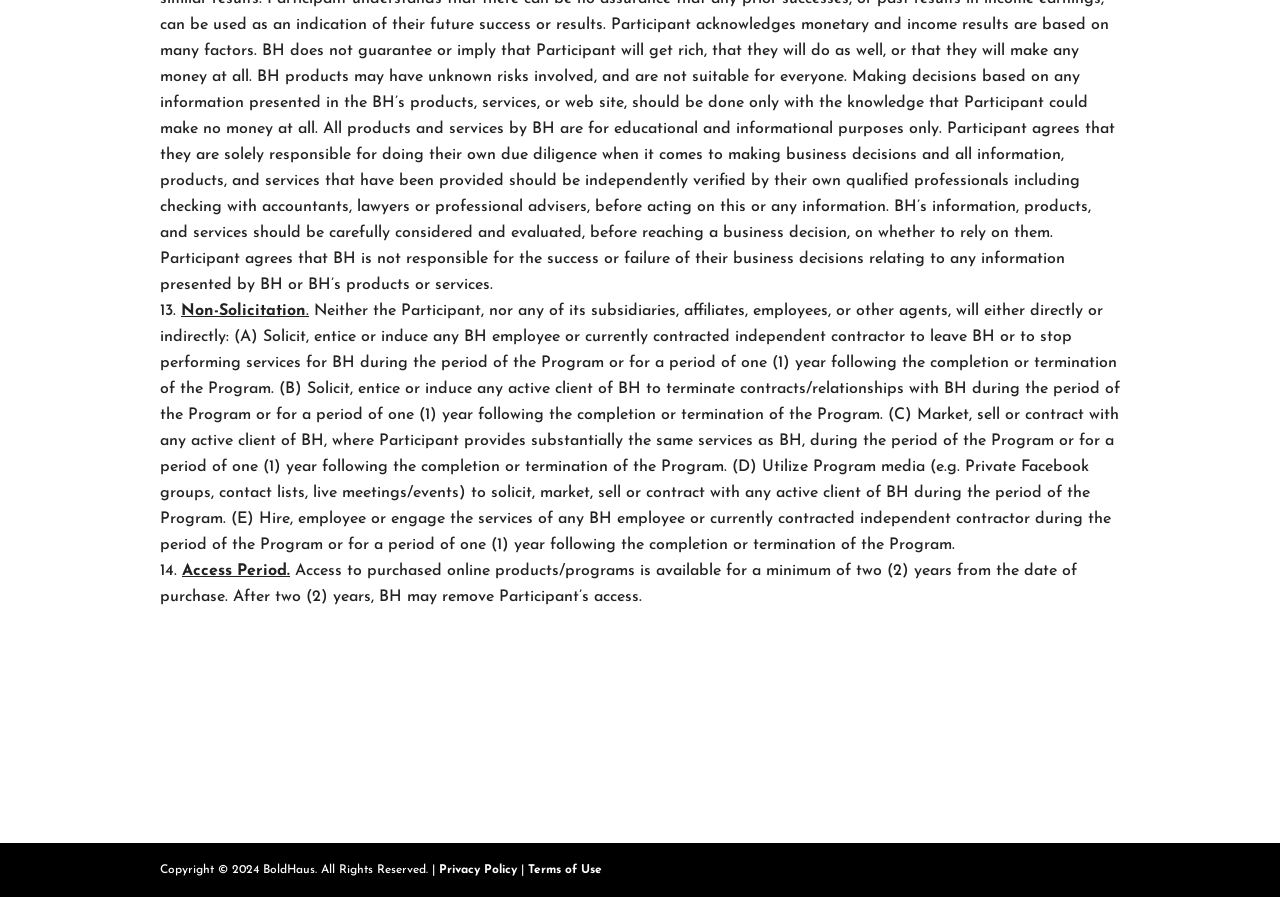Provide the bounding box coordinates of the HTML element this sentence describes: "Terms of Use". The bounding box coordinates consist of four float numbers between 0 and 1, i.e., [left, top, right, bottom].

[0.412, 0.964, 0.47, 0.977]